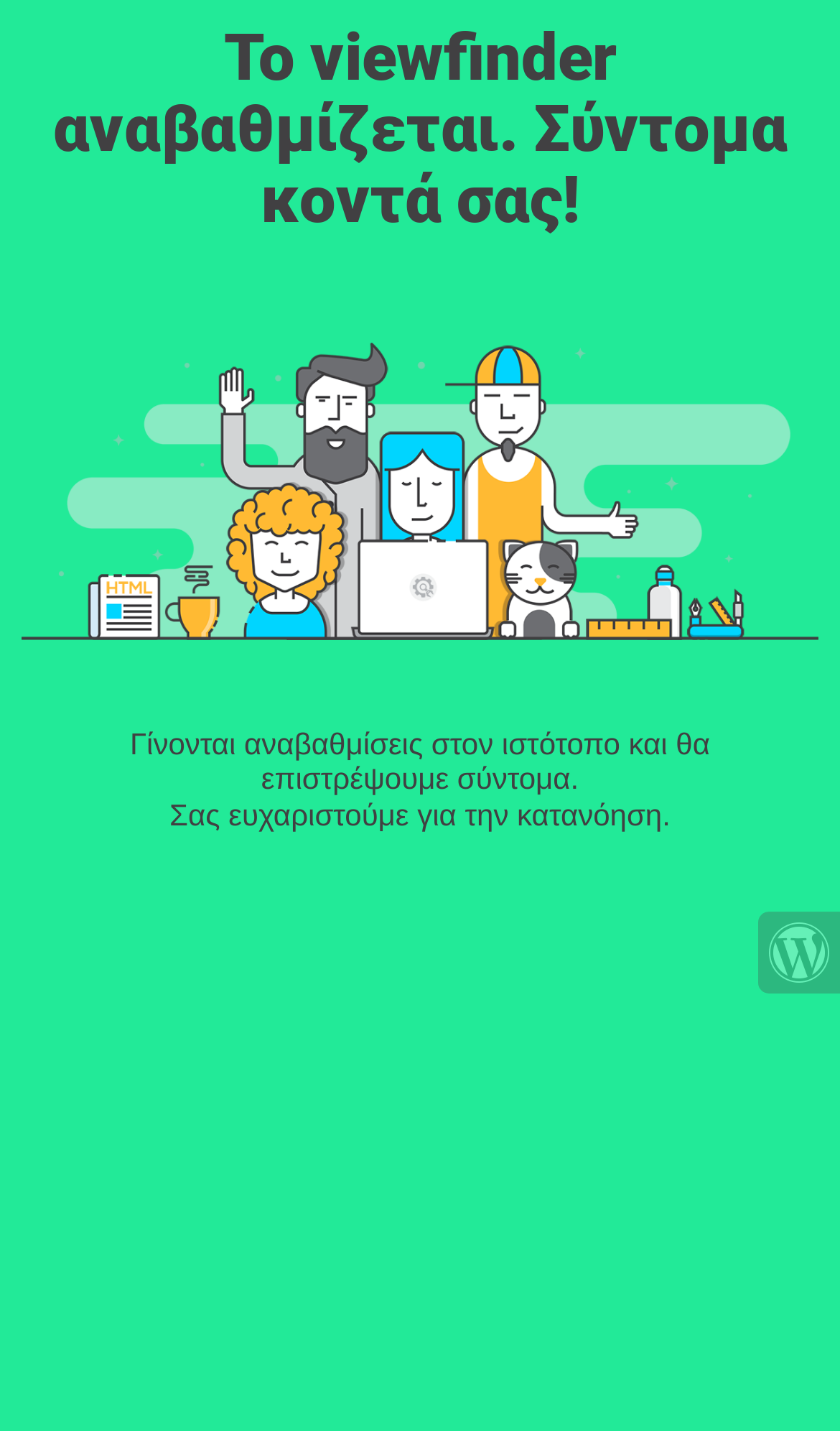Determine the title of the webpage and give its text content.

Το viewfinder αναβαθμίζεται. Σύντομα κοντά σας!